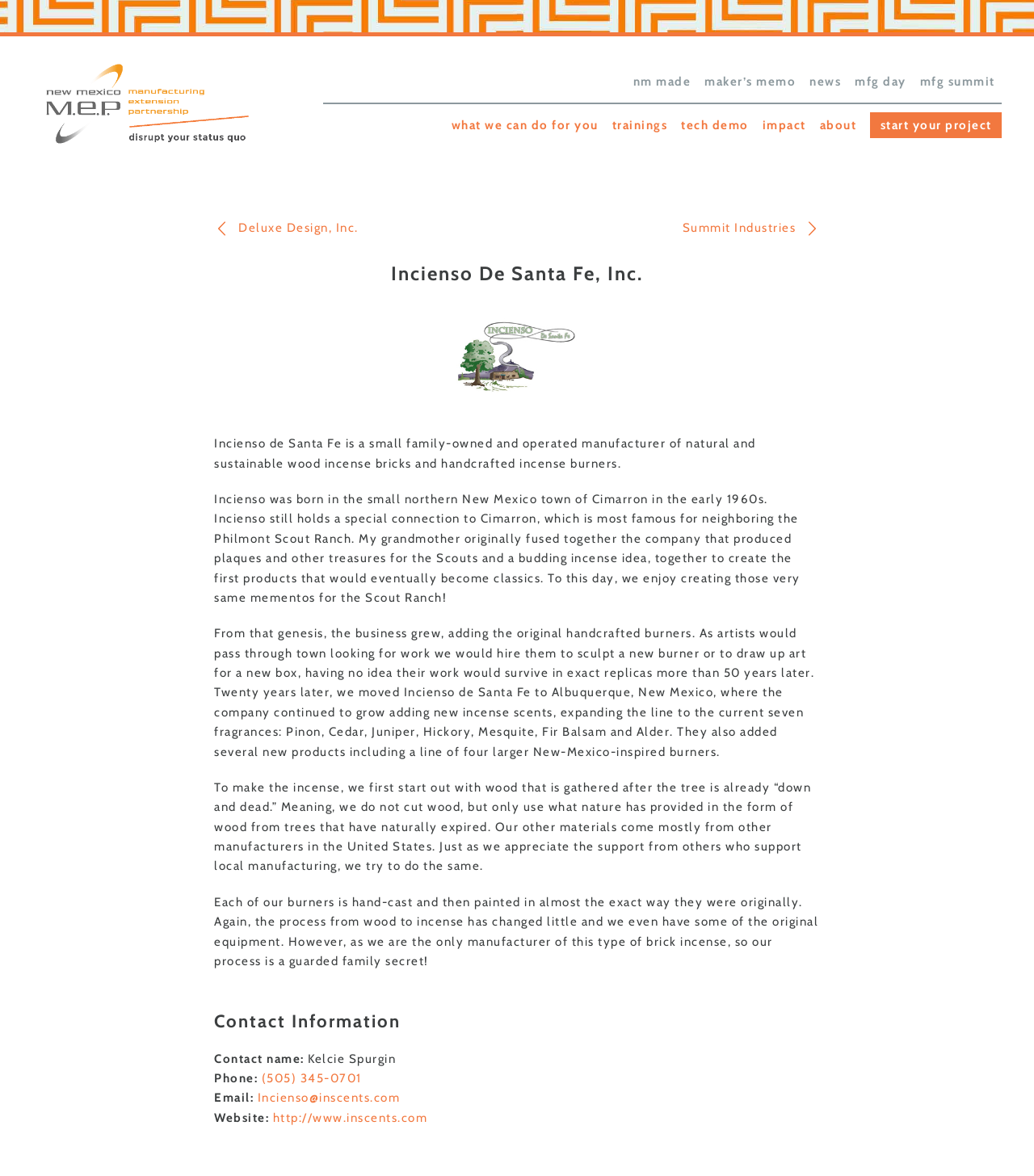Explain the webpage in detail.

The webpage is about Incienso De Santa Fe, Inc., a small family-owned and operated manufacturer of natural and sustainable wood incense bricks and handcrafted incense burners. At the top of the page, there is a logo image of New Mexico MEP, accompanied by a text "New Mexico MEP" and a link to skip to primary navigation and main content.

Below the logo, there are two navigation menus, one for secondary links and another for main links. The secondary navigation menu has five links: "nm made", "maker's memo", "news", "mfg day", and "mfg summit". The main navigation menu has six links: "what we can do for you", "trainings", "tech demo", "impact", "about", and "start your project".

On the left side of the page, there are two links with icons, "Deluxe Design, Inc." and "Summit Industries", which have chevron-thin-left and chevron-thin-right icons, respectively.

The main content of the page is a brief history and description of Incienso De Santa Fe, Inc. The text is divided into four paragraphs, describing the company's origin, growth, and products. The company was founded in the 1960s in Cimarron, New Mexico, and has since grown to offer seven fragrances of incense and handcrafted burners.

At the bottom of the page, there is a section for contact information, including a contact name, phone number, email, and website.